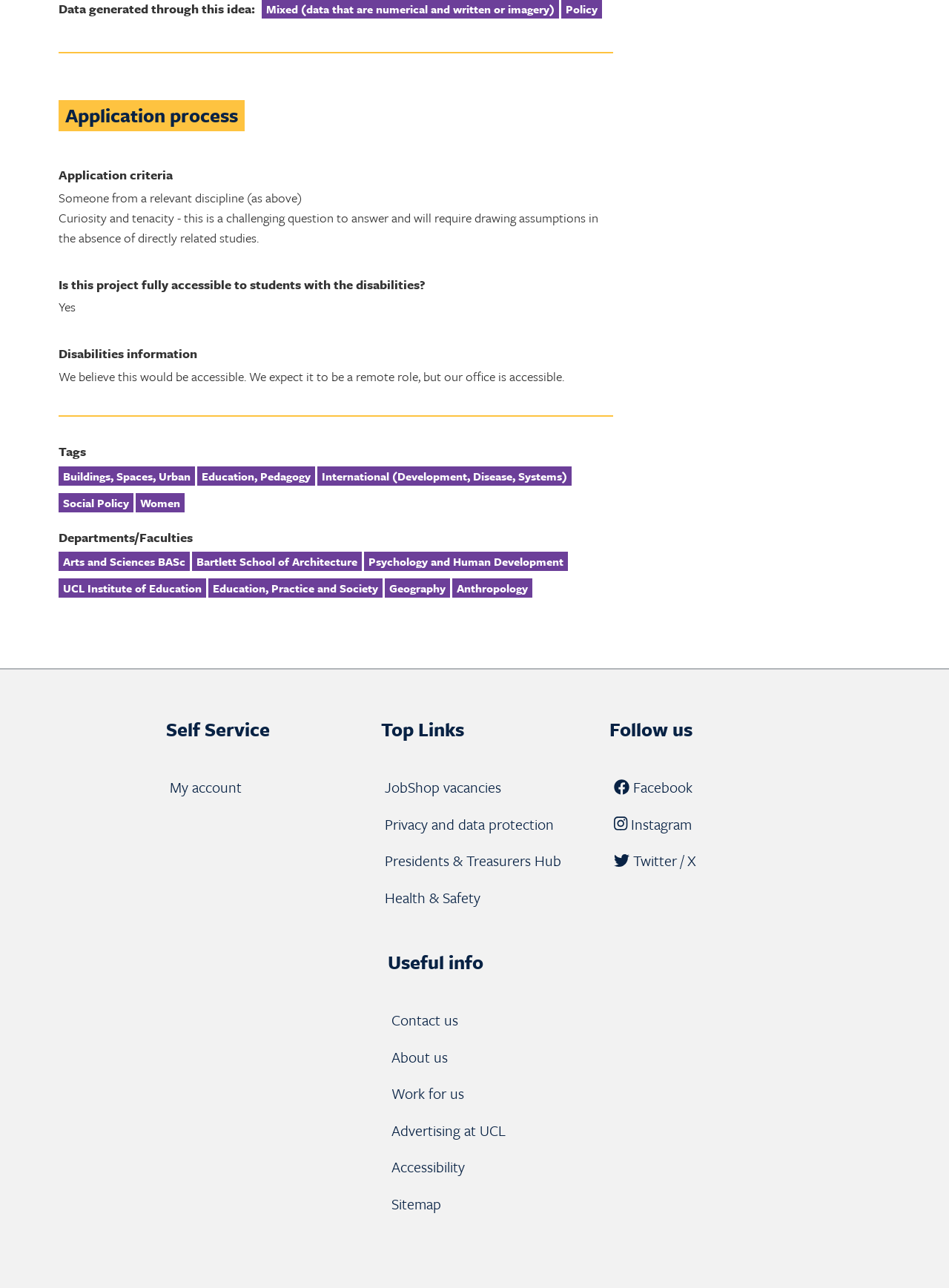Respond to the following question with a brief word or phrase:
Is this project accessible to students with disabilities?

Yes